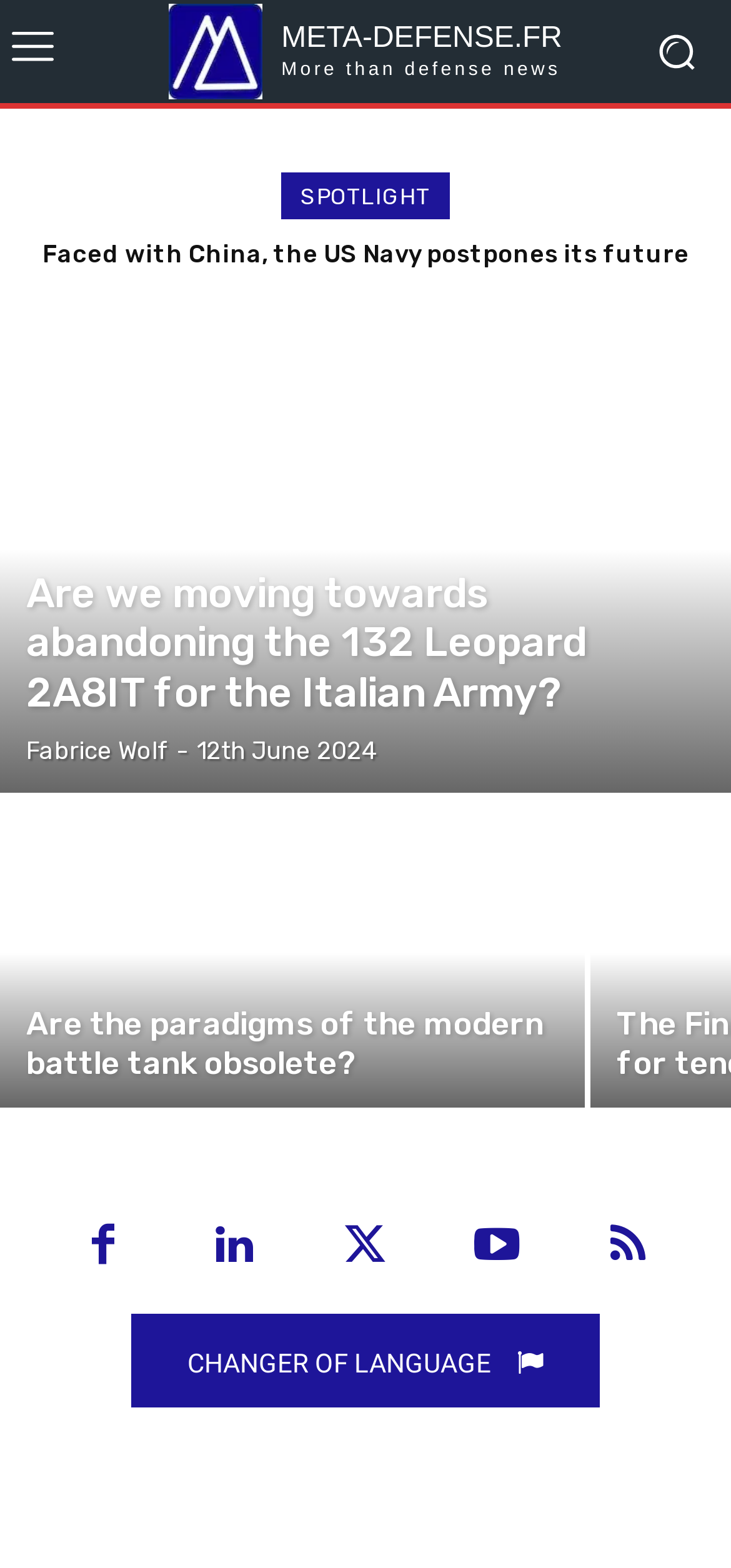Please provide the bounding box coordinates for the element that needs to be clicked to perform the following instruction: "Click on the link to read about the US Navy postponing its future programs". The coordinates should be given as four float numbers between 0 and 1, i.e., [left, top, right, bottom].

[0.058, 0.153, 0.942, 0.191]